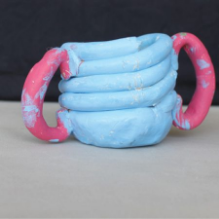Use one word or a short phrase to answer the question provided: 
What material is the coil cup likely made of?

Clay